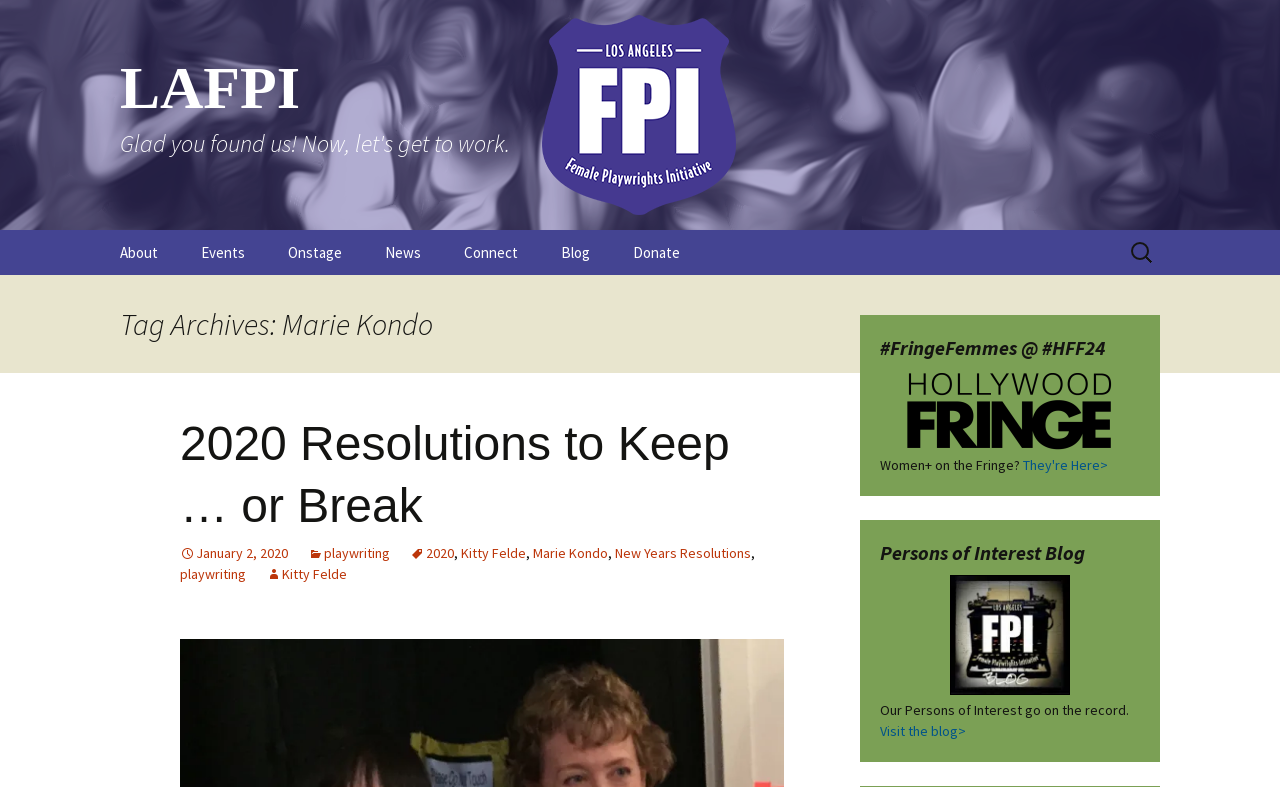Could you specify the bounding box coordinates for the clickable section to complete the following instruction: "Search for something"?

[0.88, 0.294, 0.906, 0.348]